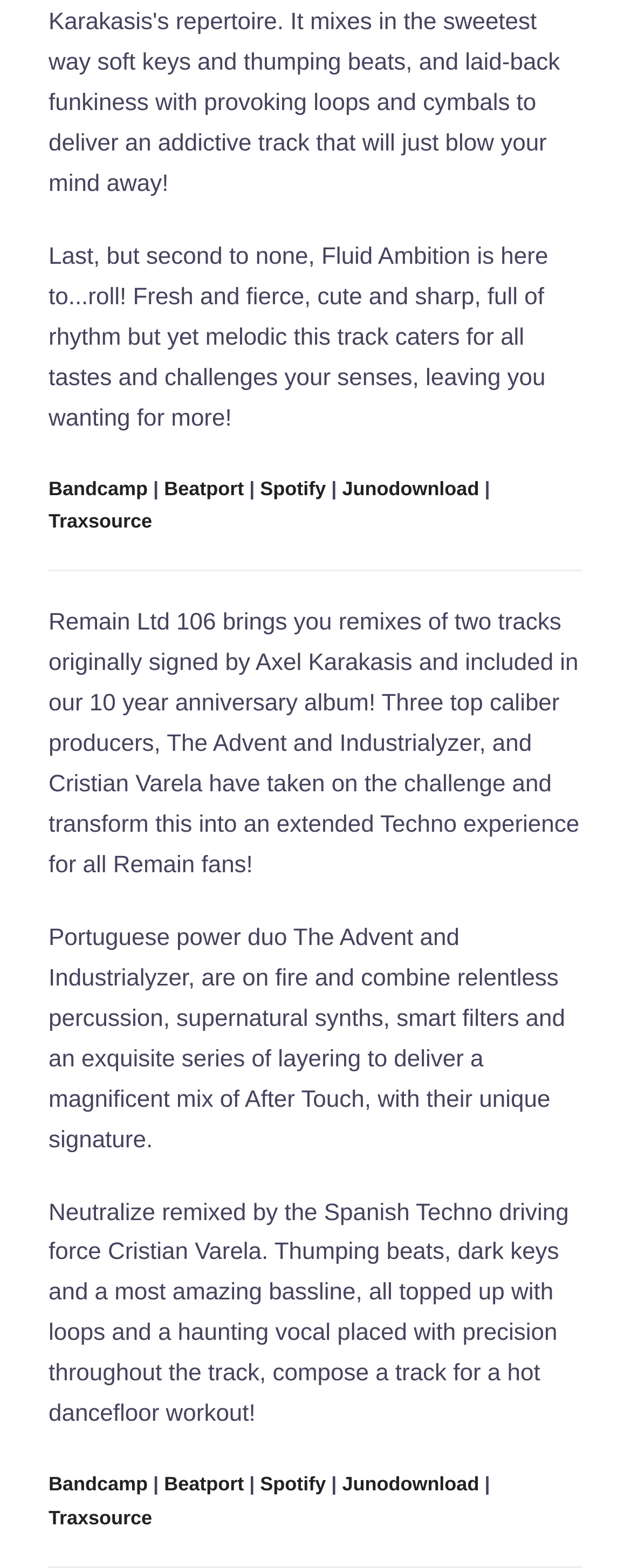Please provide the bounding box coordinates for the element that needs to be clicked to perform the following instruction: "Browse Traxsource". The coordinates should be given as four float numbers between 0 and 1, i.e., [left, top, right, bottom].

[0.077, 0.325, 0.241, 0.339]